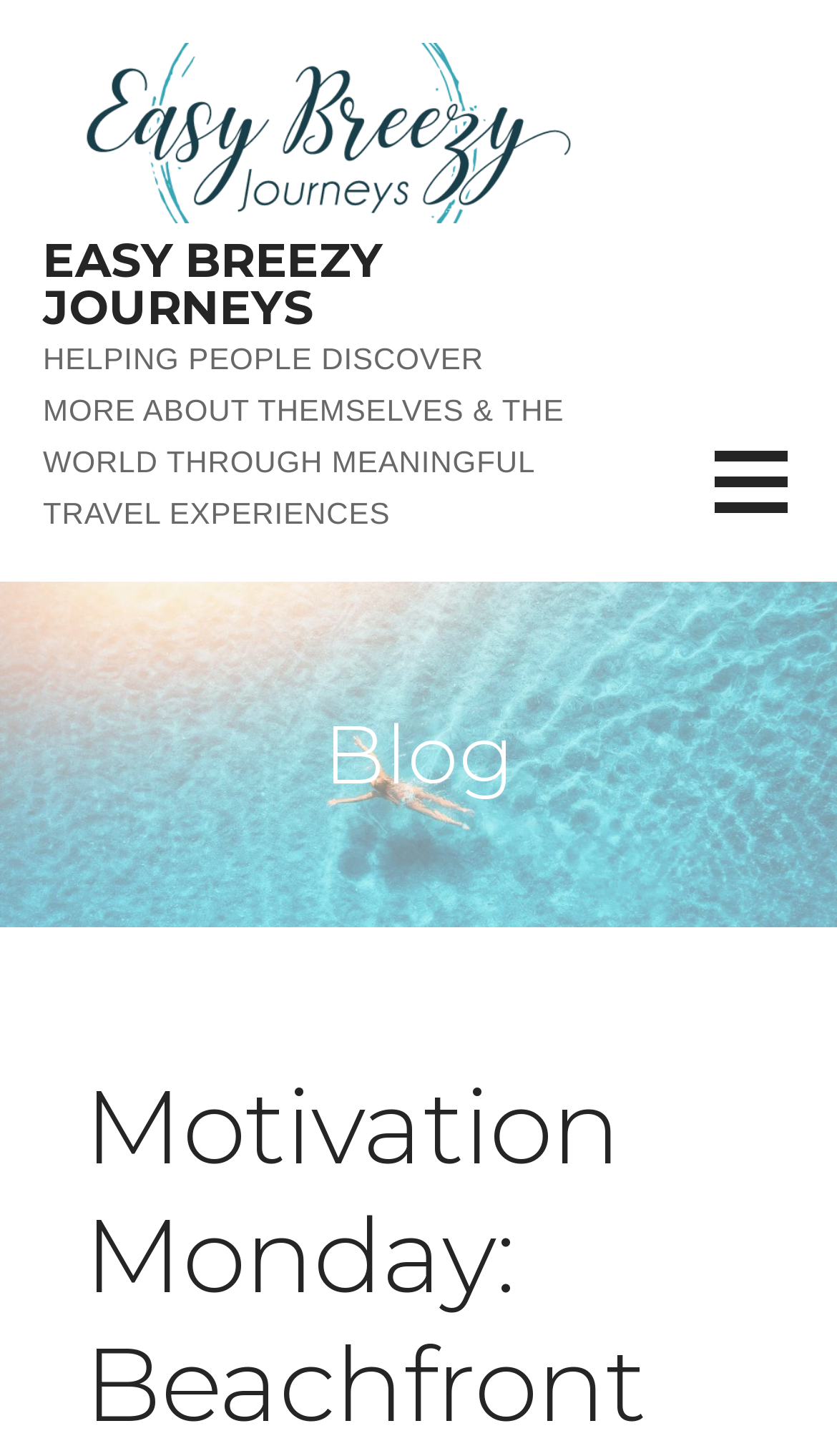Extract the bounding box coordinates for the UI element described as: "Easy Breezy Journeys".

[0.051, 0.16, 0.457, 0.232]